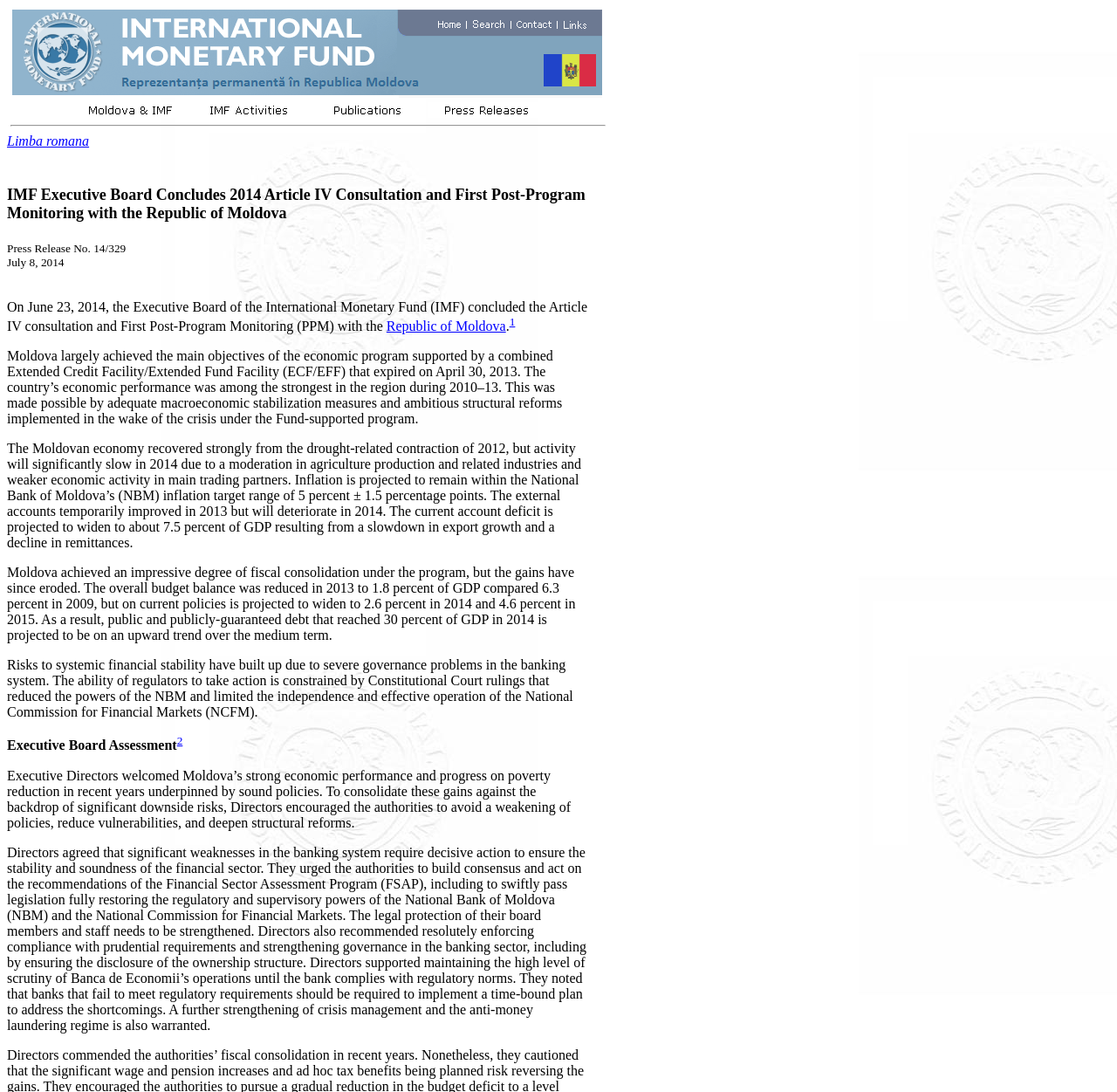Carefully examine the image and provide an in-depth answer to the question: What is the purpose of the IMF's Article IV consultation?

I inferred the answer by reading the text content of the webpage, specifically the sentence 'On June 23, 2014, the Executive Board of the International Monetary Fund (IMF) concluded the Article IV consultation and First Post-Program Monitoring (PPM) with the Republic of Moldova.' which suggests that the Article IV consultation is used to assess the country's economic performance.